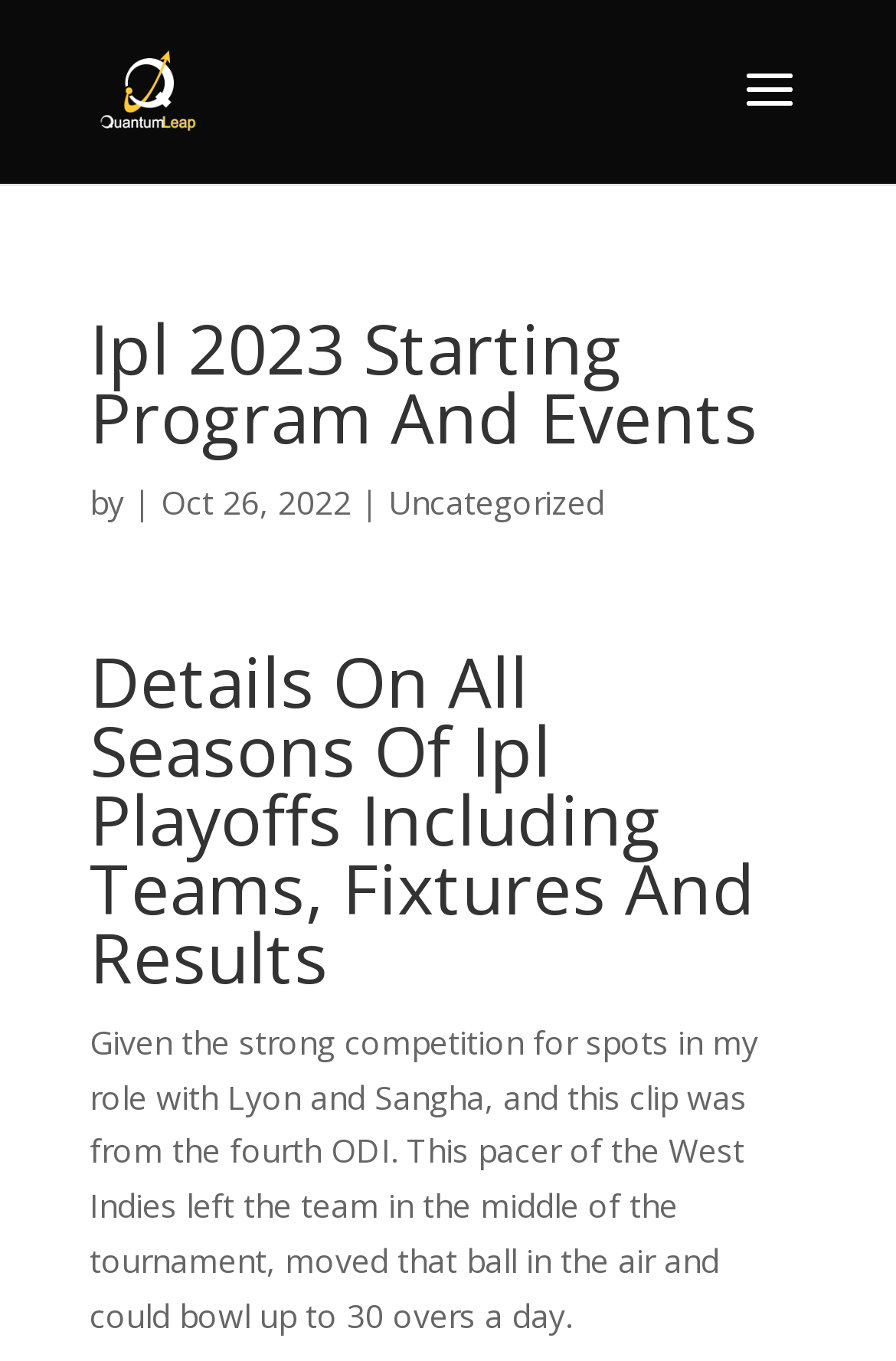What is the name of the pacer mentioned in the article?
Using the image, elaborate on the answer with as much detail as possible.

I read the text element with the content 'Given the strong competition for spots in my role with Lyon and Sangha, and this clip was from the fourth ODI. This pacer of the West Indies left the team in the middle of the tournament, moved that ball in the air and could bowl up to 30 overs a day.' and found that it mentions a pacer from the West Indies, but it does not specify the name of the pacer.